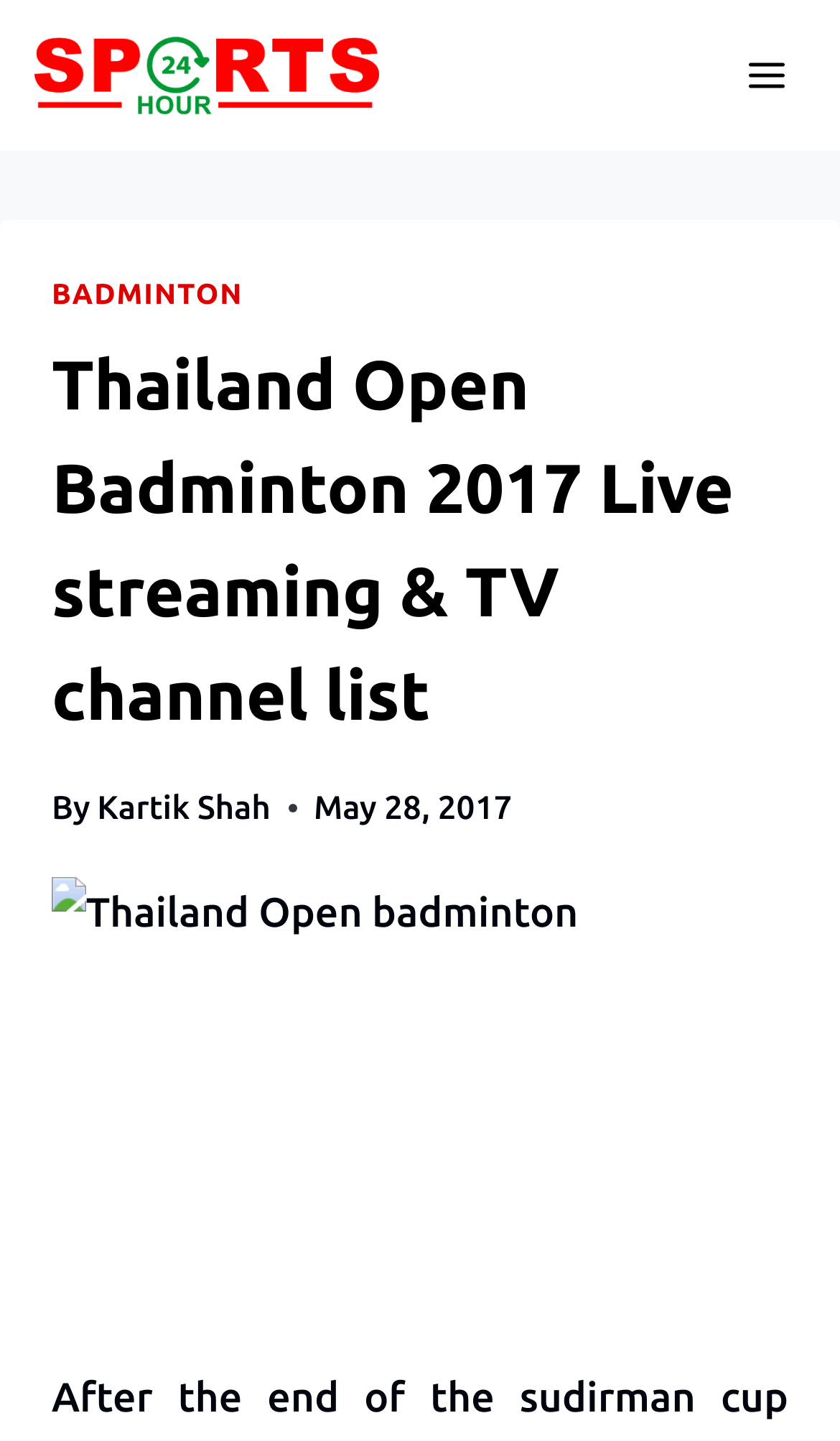Elaborate on the different components and information displayed on the webpage.

The webpage is about the Thailand Open Badminton 2017 tournament, with a focus on live streaming and TV channel listings. At the top left of the page, there is a logo and a link to "Sports24hour". On the top right, there is a button to open a menu. 

Below the top section, there is a header area that spans the width of the page. Within this header, there are several elements. On the left, there is a link to "BADMINTON", followed by a heading that reads "Thailand Open Badminton 2017 Live streaming & TV channel list". Further to the right, there is a text "By" followed by a link to the author "Kartik Shah". Next to this, there is a timestamp showing the date "May 28, 2017". 

Below the header area, there is a large image that takes up most of the page's width, depicting the Thailand Open badminton tournament.